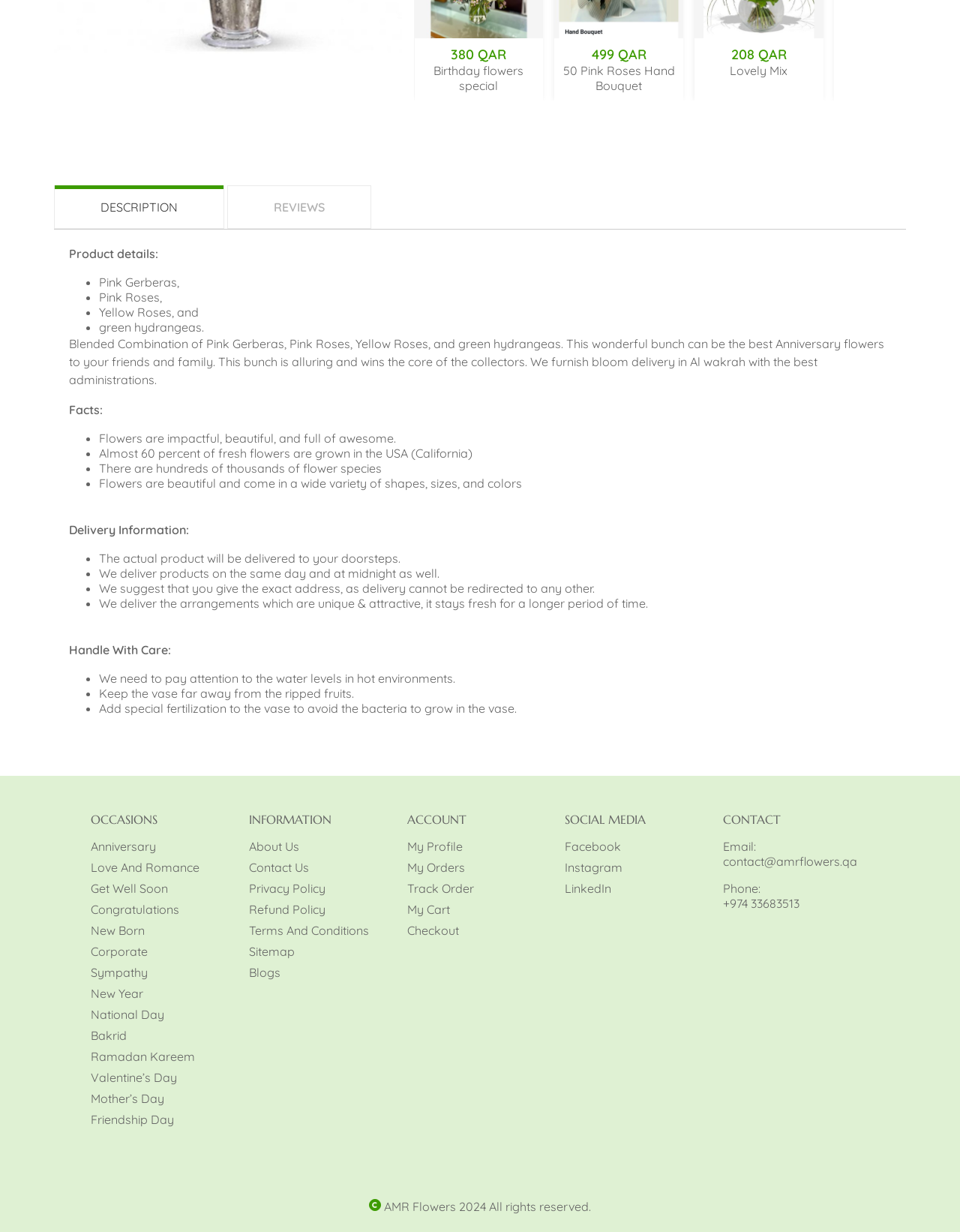Find the bounding box coordinates for the element described here: "Description".

[0.056, 0.15, 0.234, 0.186]